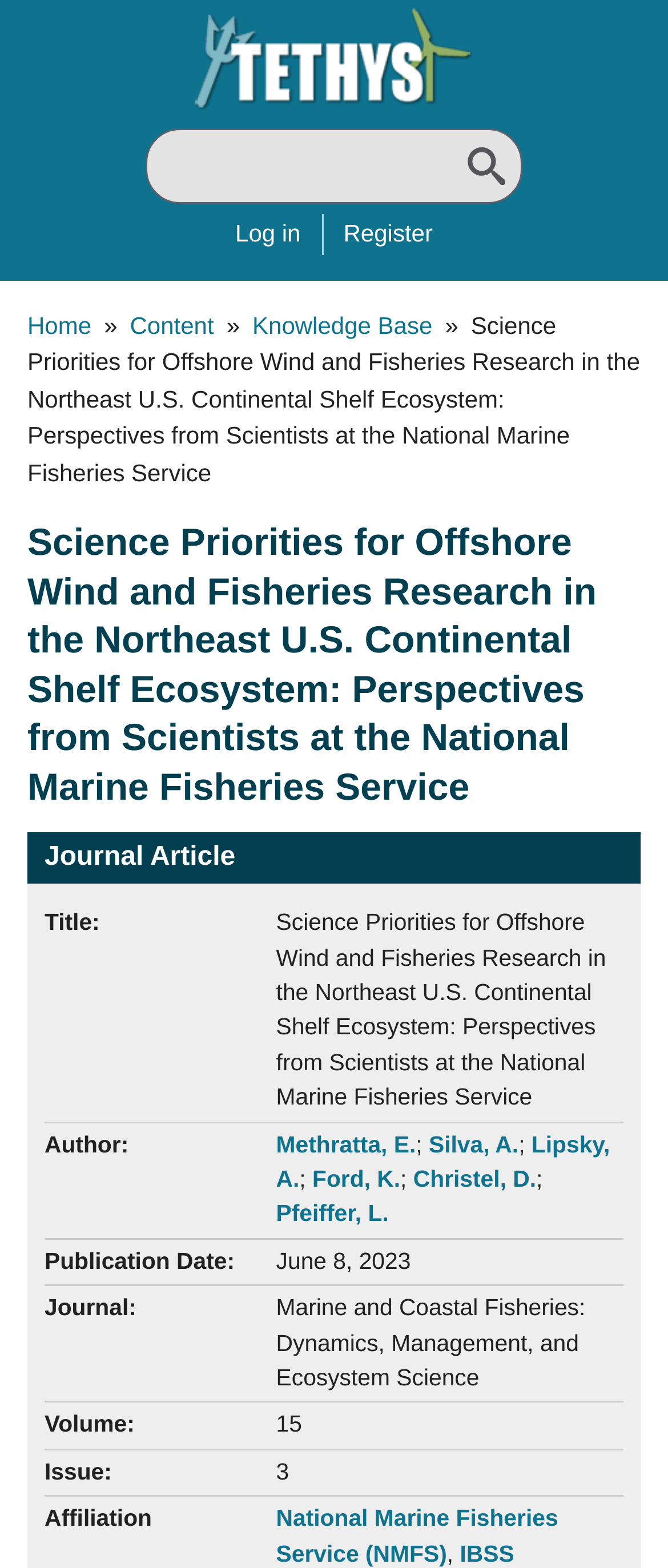What is the main title displayed on this webpage?

Science Priorities for Offshore Wind and Fisheries Research in the Northeast U.S. Continental Shelf Ecosystem: Perspectives from Scientists at the National Marine Fisheries Service